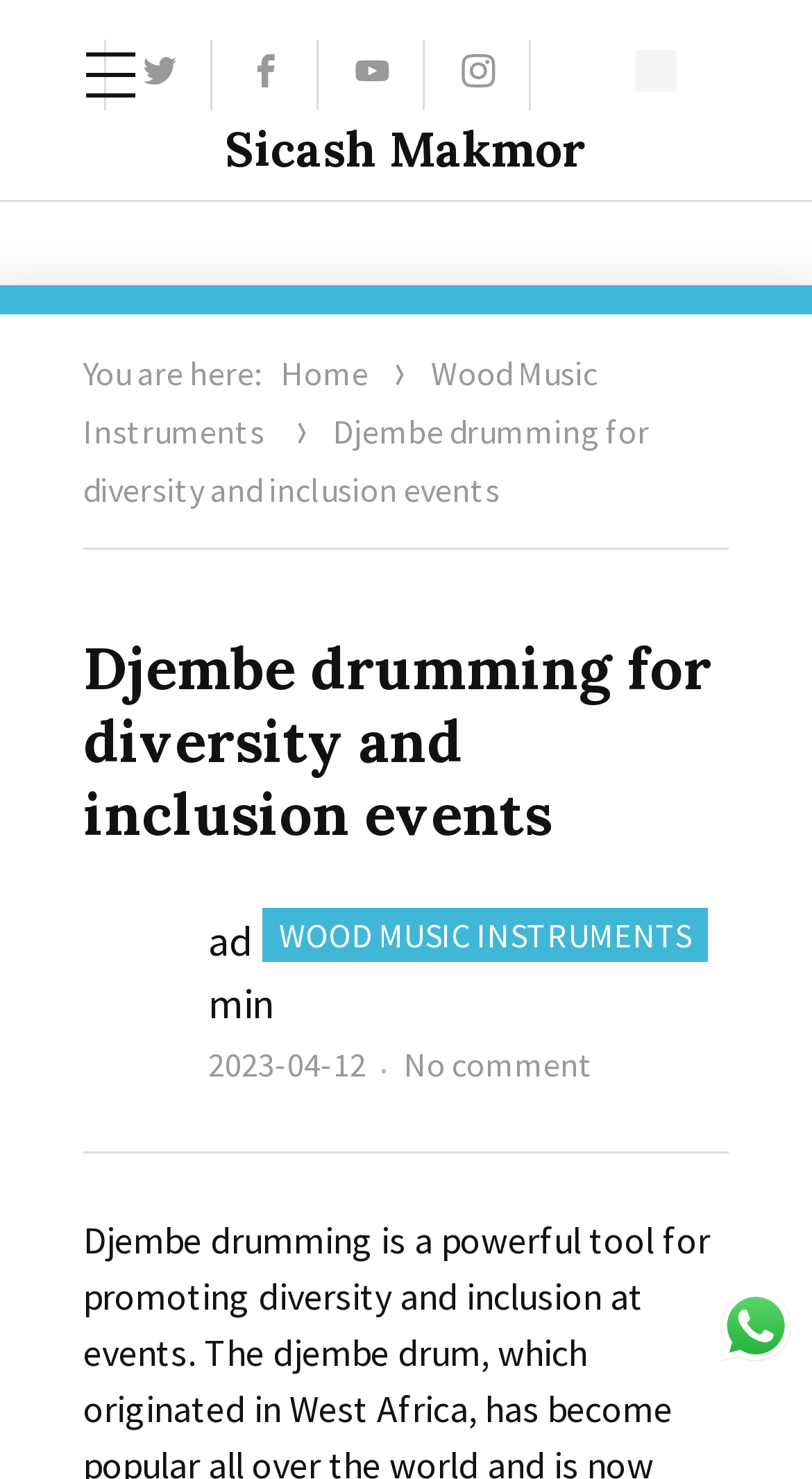Determine the coordinates of the bounding box for the clickable area needed to execute this instruction: "Start WhatsApp chat".

[0.887, 0.878, 0.974, 0.91]